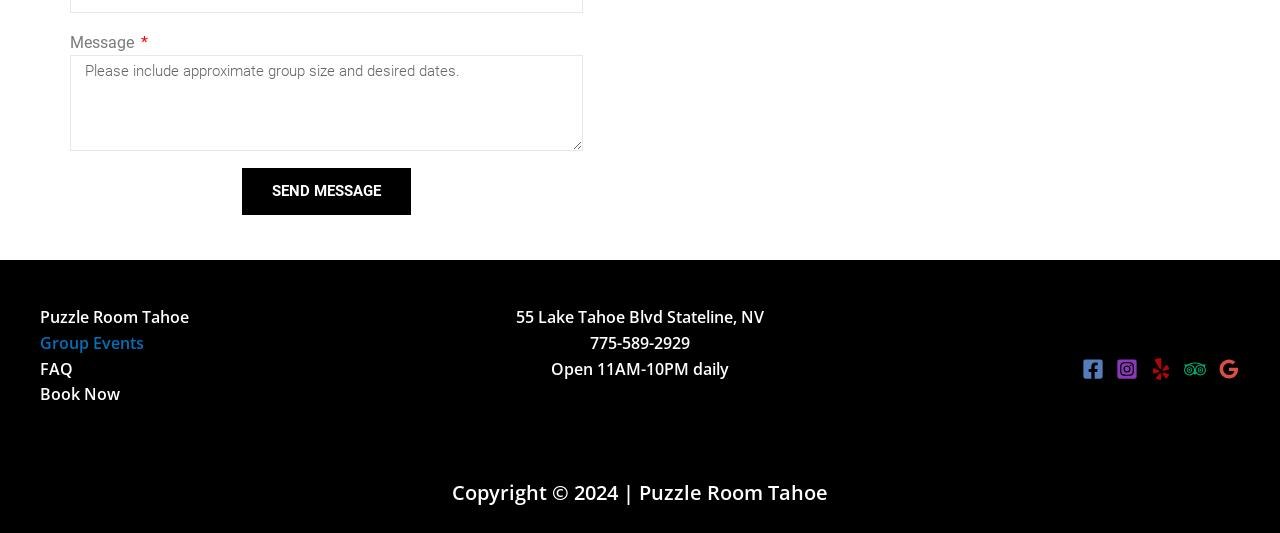Please specify the bounding box coordinates of the clickable region to carry out the following instruction: "Send a message". The coordinates should be four float numbers between 0 and 1, in the format [left, top, right, bottom].

[0.189, 0.316, 0.321, 0.404]